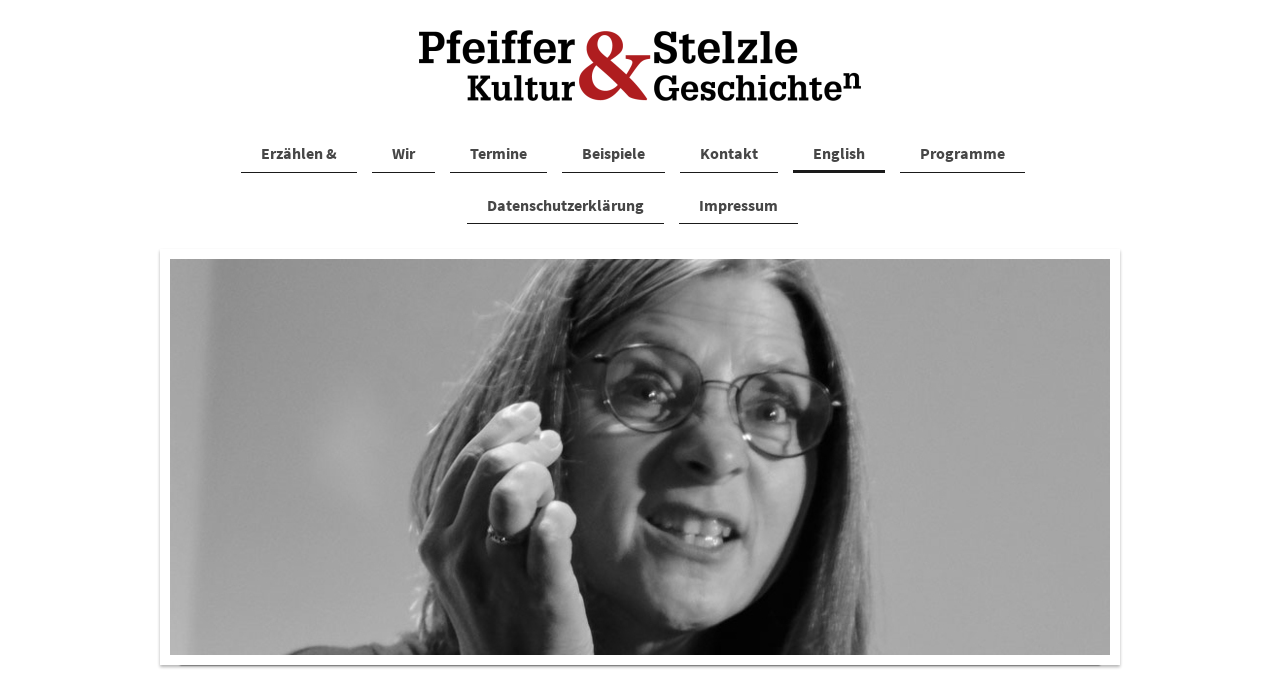What is the language of the webpage?
Using the information from the image, answer the question thoroughly.

The webpage has a link labeled 'English' in the top navigation bar, suggesting that the language of the webpage is English.